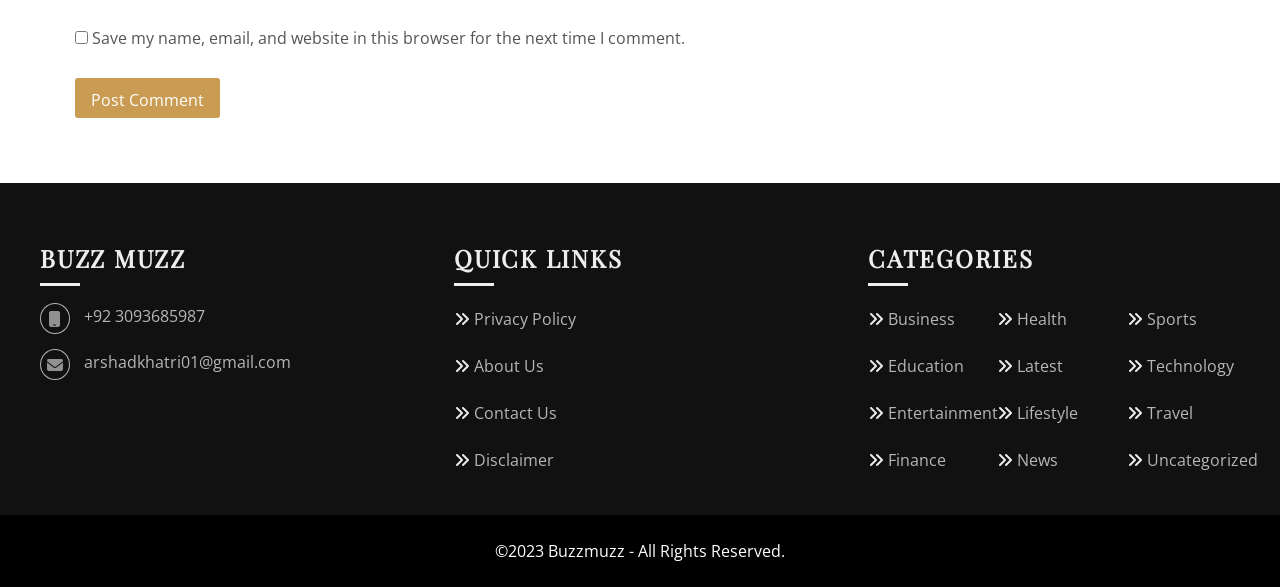Find the bounding box coordinates for the area you need to click to carry out the instruction: "Send an email". The coordinates should be four float numbers between 0 and 1, indicated as [left, top, right, bottom].

[0.066, 0.599, 0.227, 0.636]